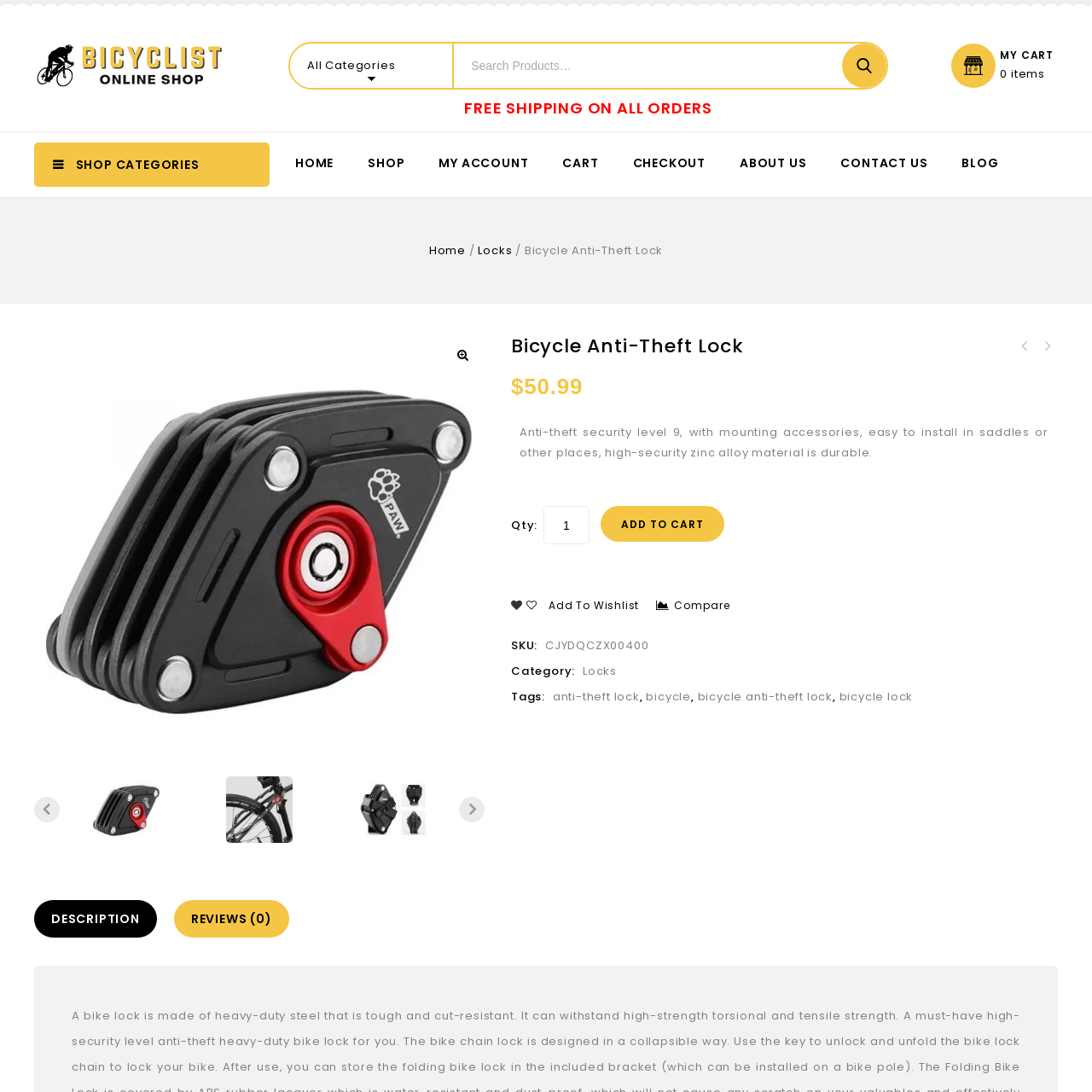Analyze the image surrounded by the red outline and answer the ensuing question with as much detail as possible based on the image:
What is the primary purpose of the lock?

The product details and accompanying information emphasize the lock's high anti-theft security level and practicality for cyclists seeking to secure their bicycles effectively, which suggests that the primary purpose of the lock is to provide a reliable means of securing bicycles.